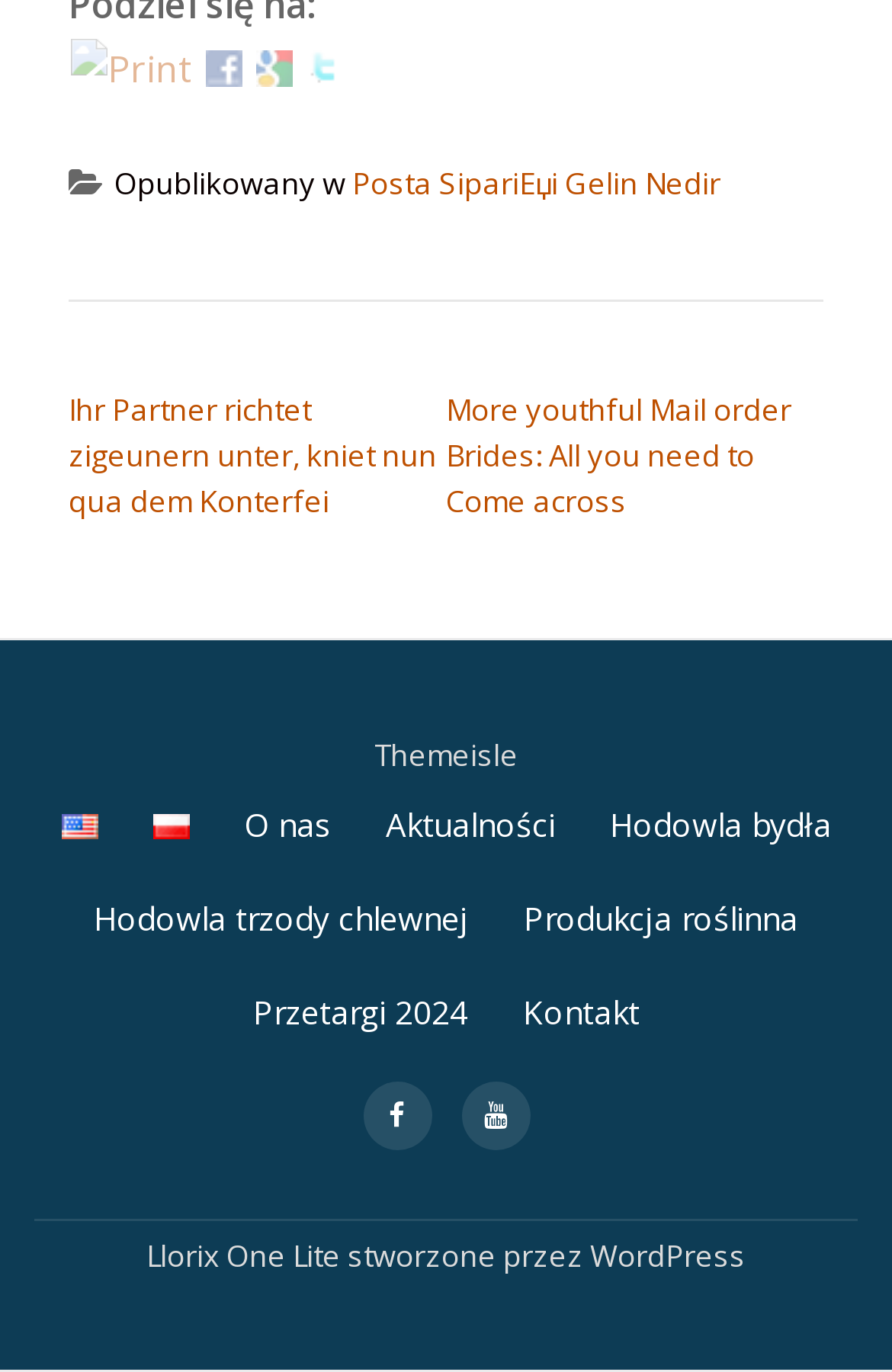Locate the bounding box coordinates of the clickable element to fulfill the following instruction: "Click on Facebook". Provide the coordinates as four float numbers between 0 and 1 in the format [left, top, right, bottom].

[0.231, 0.028, 0.272, 0.065]